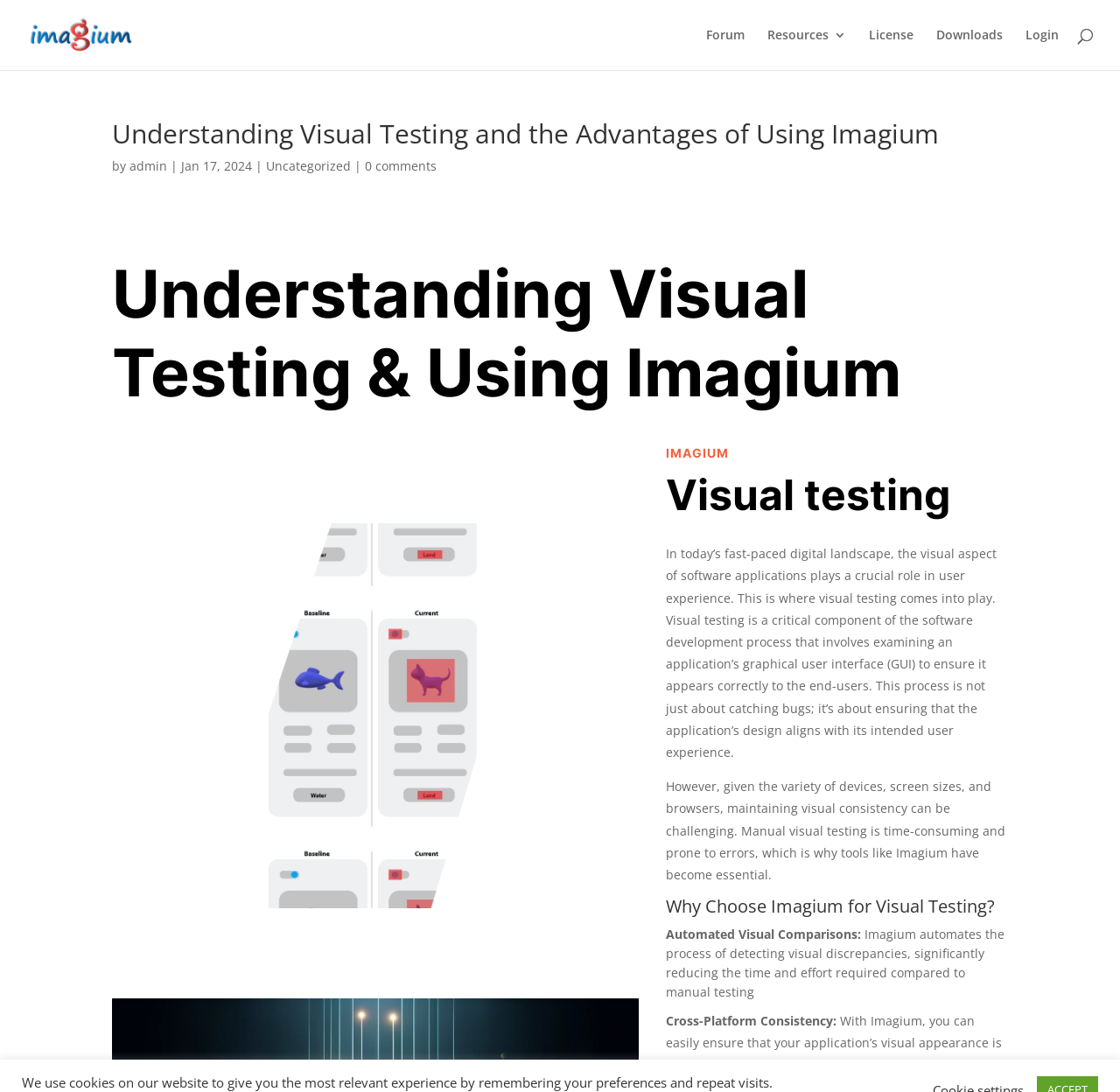Answer succinctly with a single word or phrase:
What is the main topic of this webpage?

Visual testing